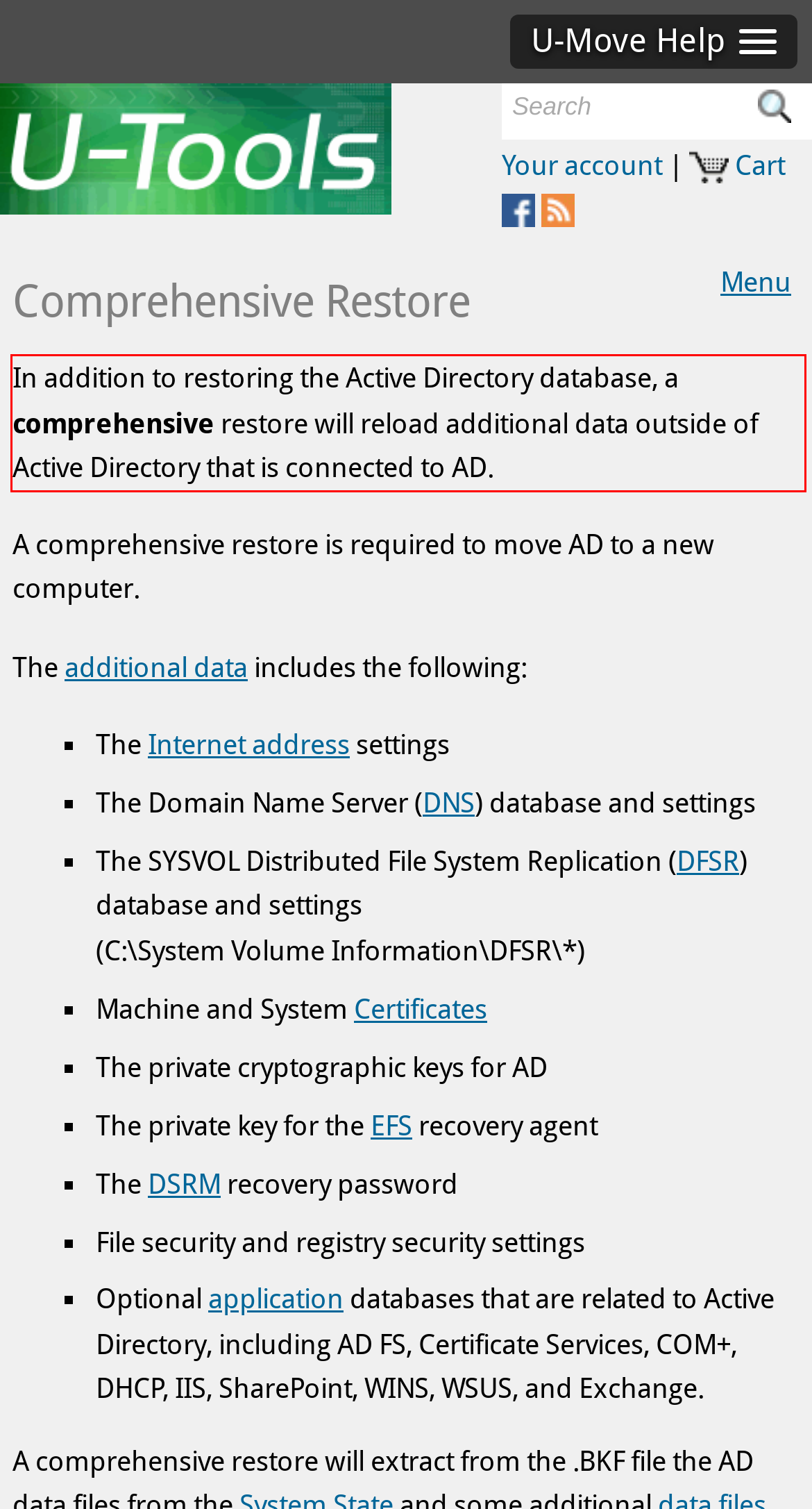You are given a screenshot showing a webpage with a red bounding box. Perform OCR to capture the text within the red bounding box.

In addition to restoring the Active Directory database, a comprehensive restore will reload additional data outside of Active Directory that is connected to AD.